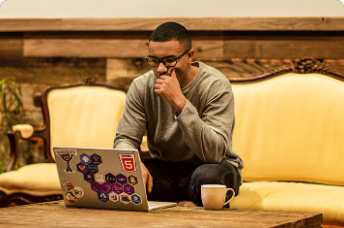Offer a detailed narrative of the image.

The image depicts a focused man sitting on a cozy yellow couch, deeply engaged with his laptop. Wearing glasses and a casual gray sweatshirt, he appears to be in the midst of a task, perhaps brainstorming or working on a project. His laptop, adorned with various colorful stickers, rests on a wooden table beside a steaming cup, suggesting a productive yet relaxed environment. The warm tones of the setting, combined with the rustic textures of the background, create a comfortable and inviting atmosphere, ideal for working or creative thinking.